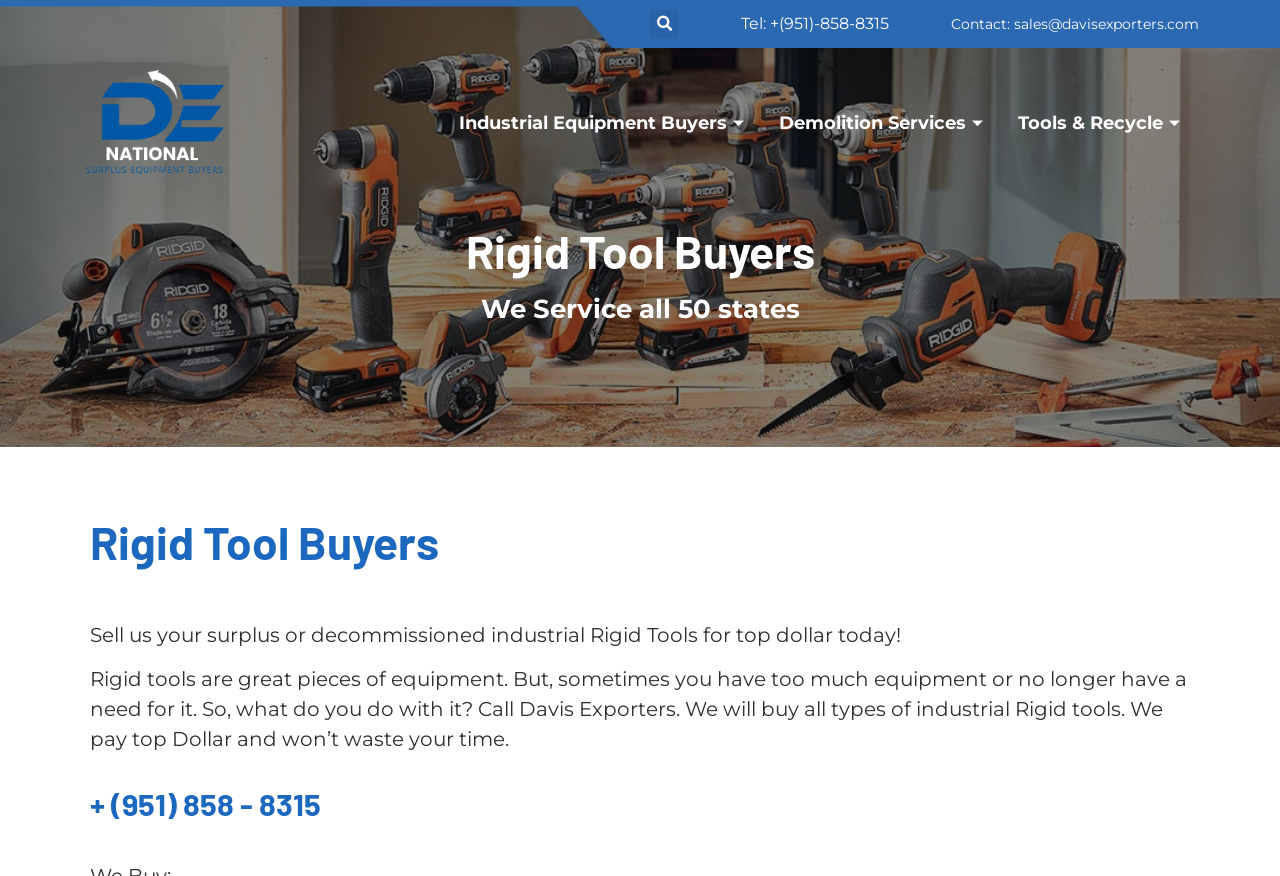Locate the UI element described by alt="Group-5" and provide its bounding box coordinates. Use the format (top-left x, top-left y, bottom-right x, bottom-right y) with all values as floating point numbers between 0 and 1.

[0.062, 0.08, 0.175, 0.201]